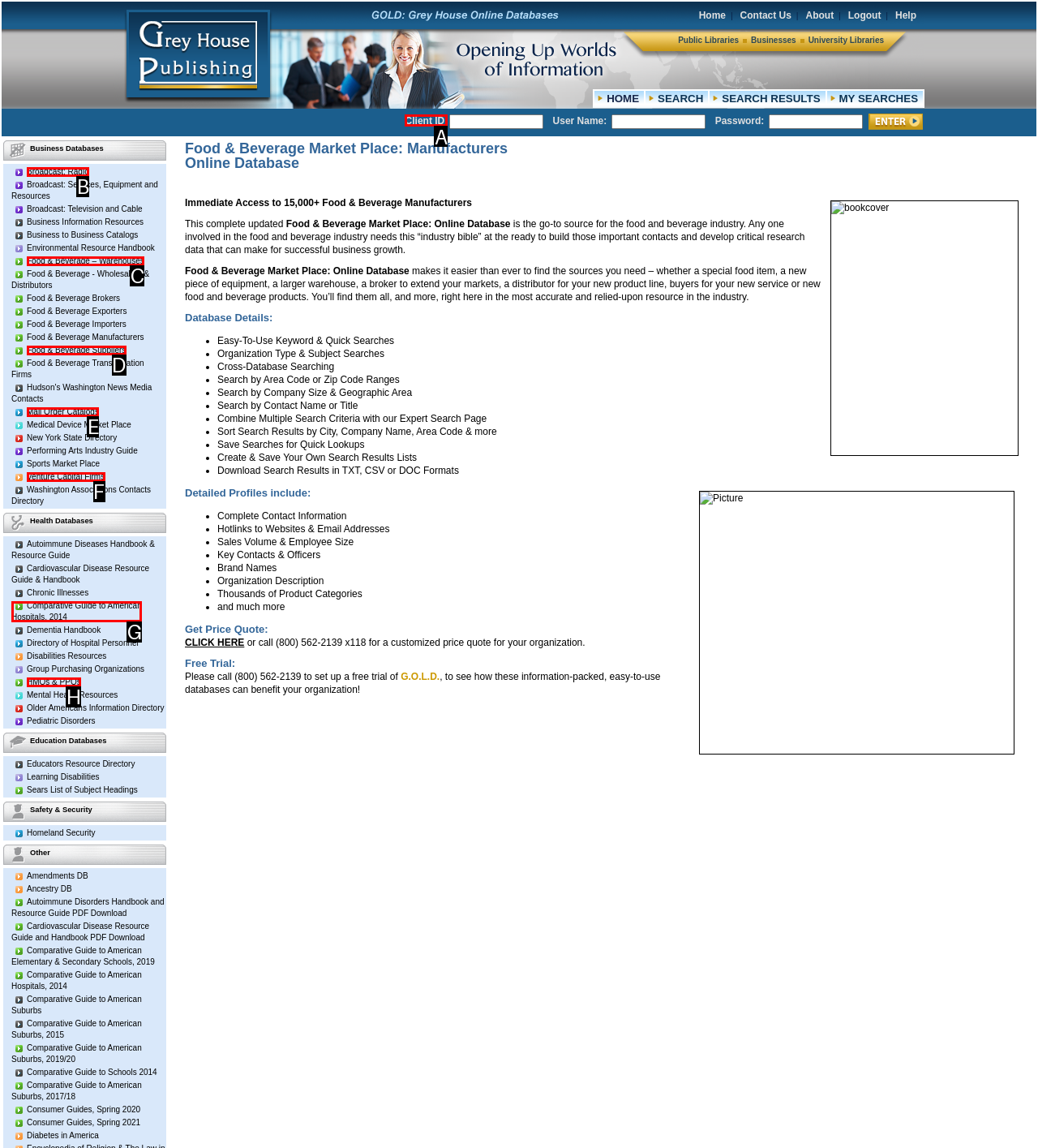Based on the choices marked in the screenshot, which letter represents the correct UI element to perform the task: Enter client ID?

A